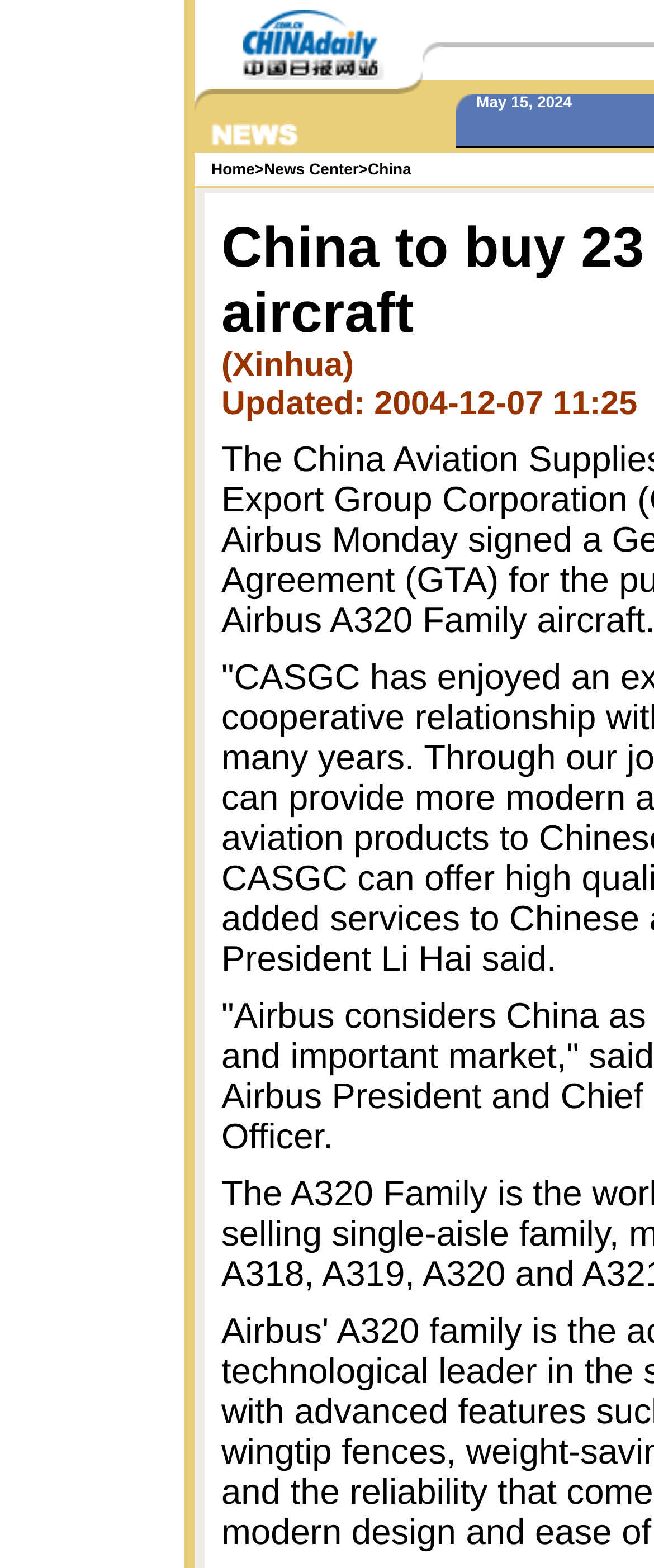Provide a brief response to the question below using a single word or phrase: 
How many images are on this webpage?

Many